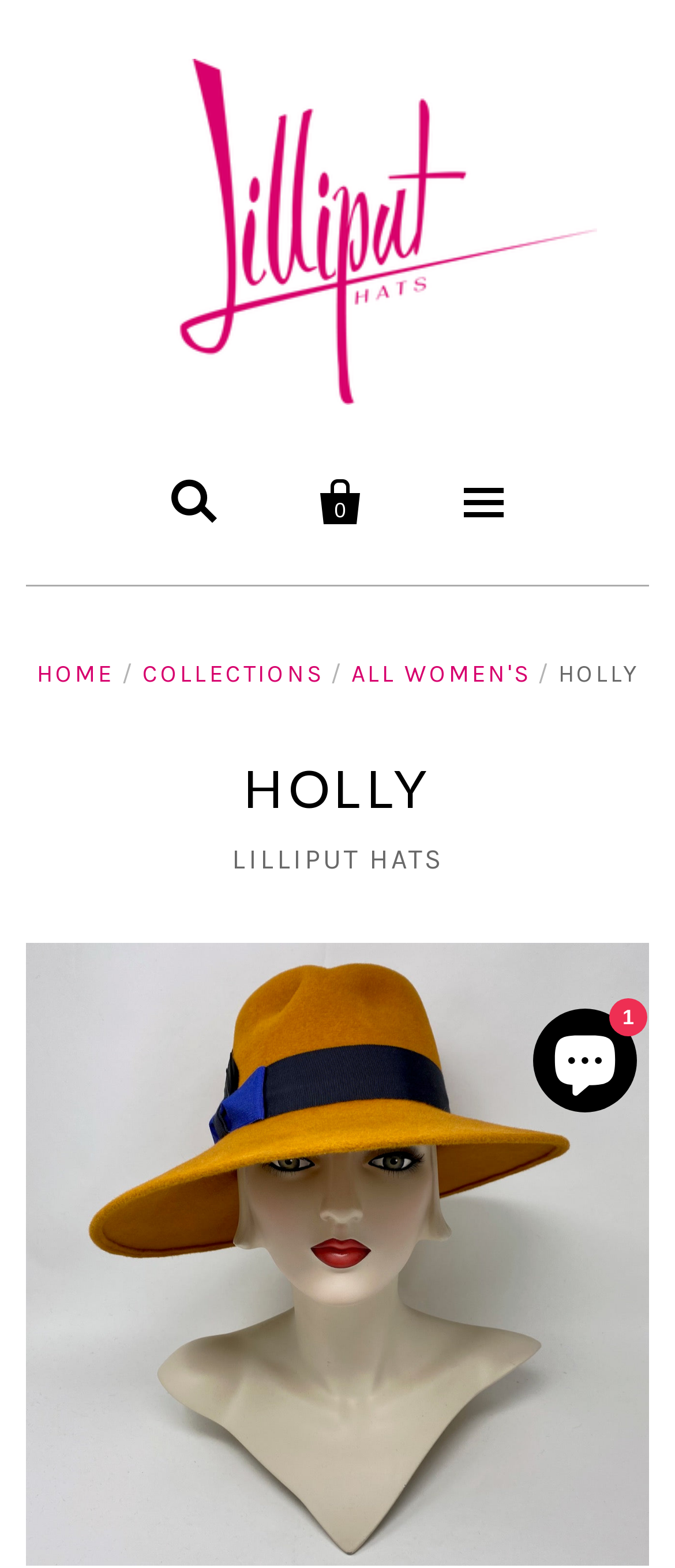Could you specify the bounding box coordinates for the clickable section to complete the following instruction: "Search for something"?

None